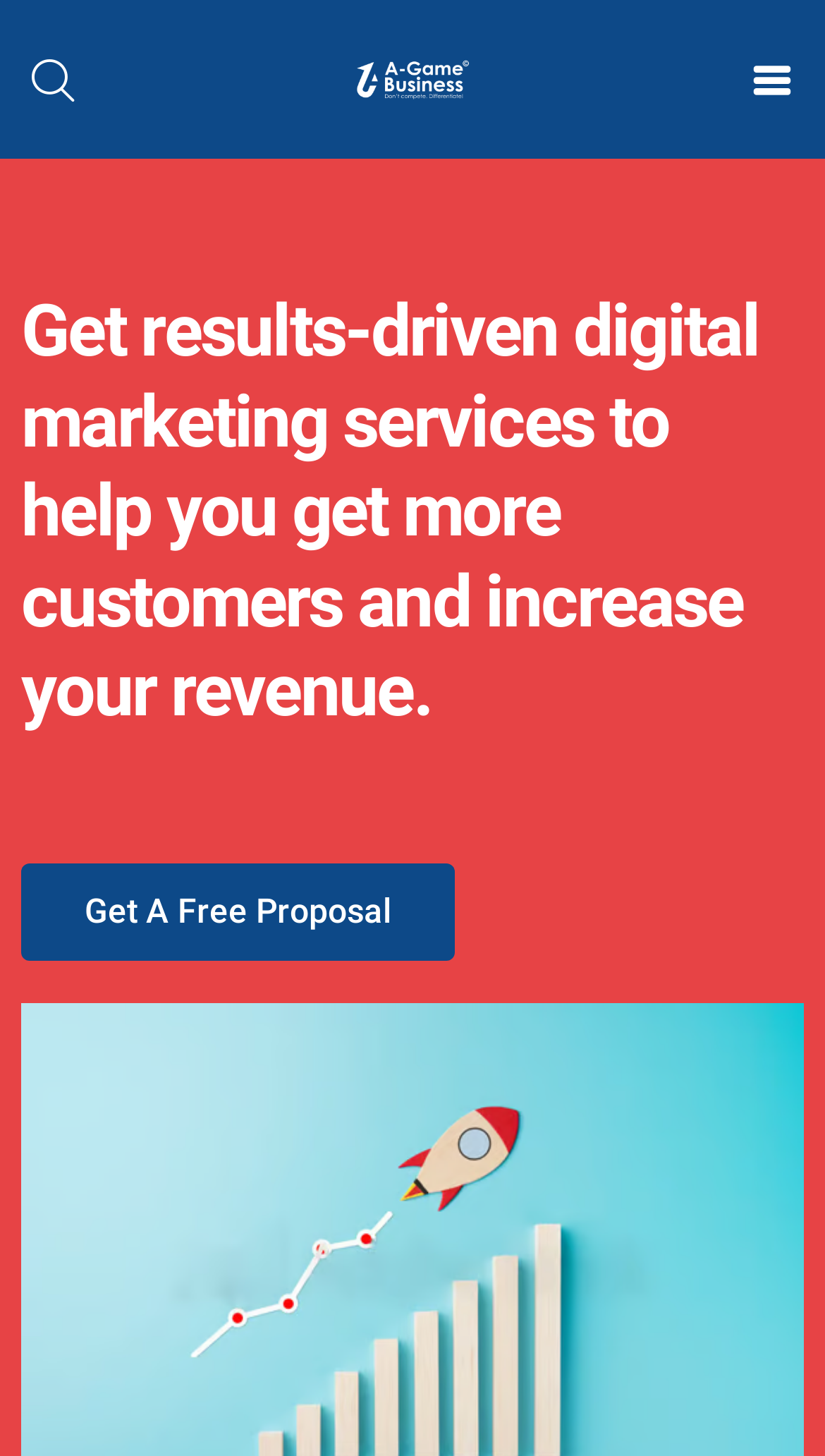Identify the bounding box coordinates of the clickable section necessary to follow the following instruction: "Click on the 'Get A Free Proposal' link". The coordinates should be presented as four float numbers from 0 to 1, i.e., [left, top, right, bottom].

[0.026, 0.592, 0.551, 0.659]